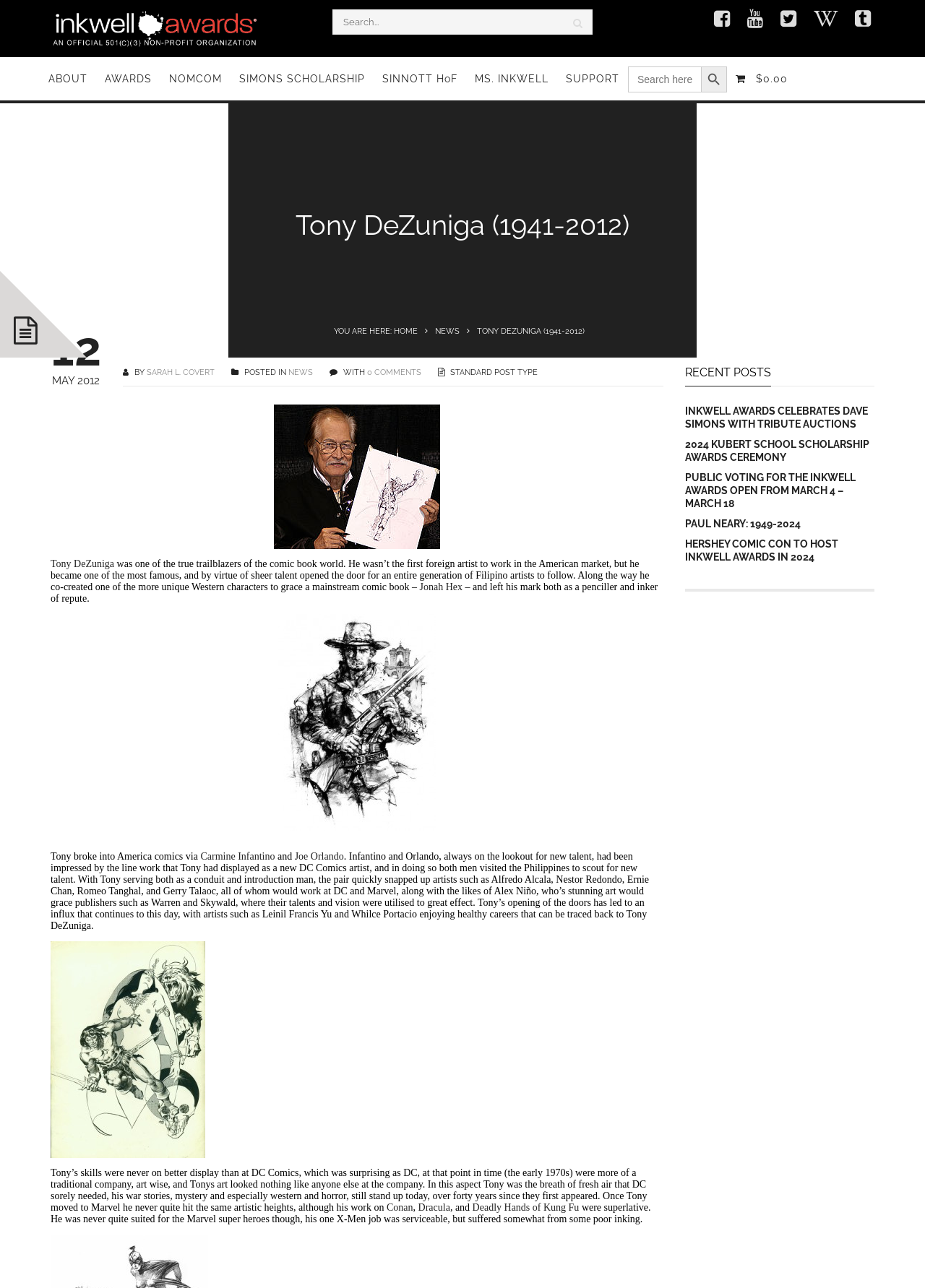Determine the main headline from the webpage and extract its text.

Tony DeZuniga (1941-2012)